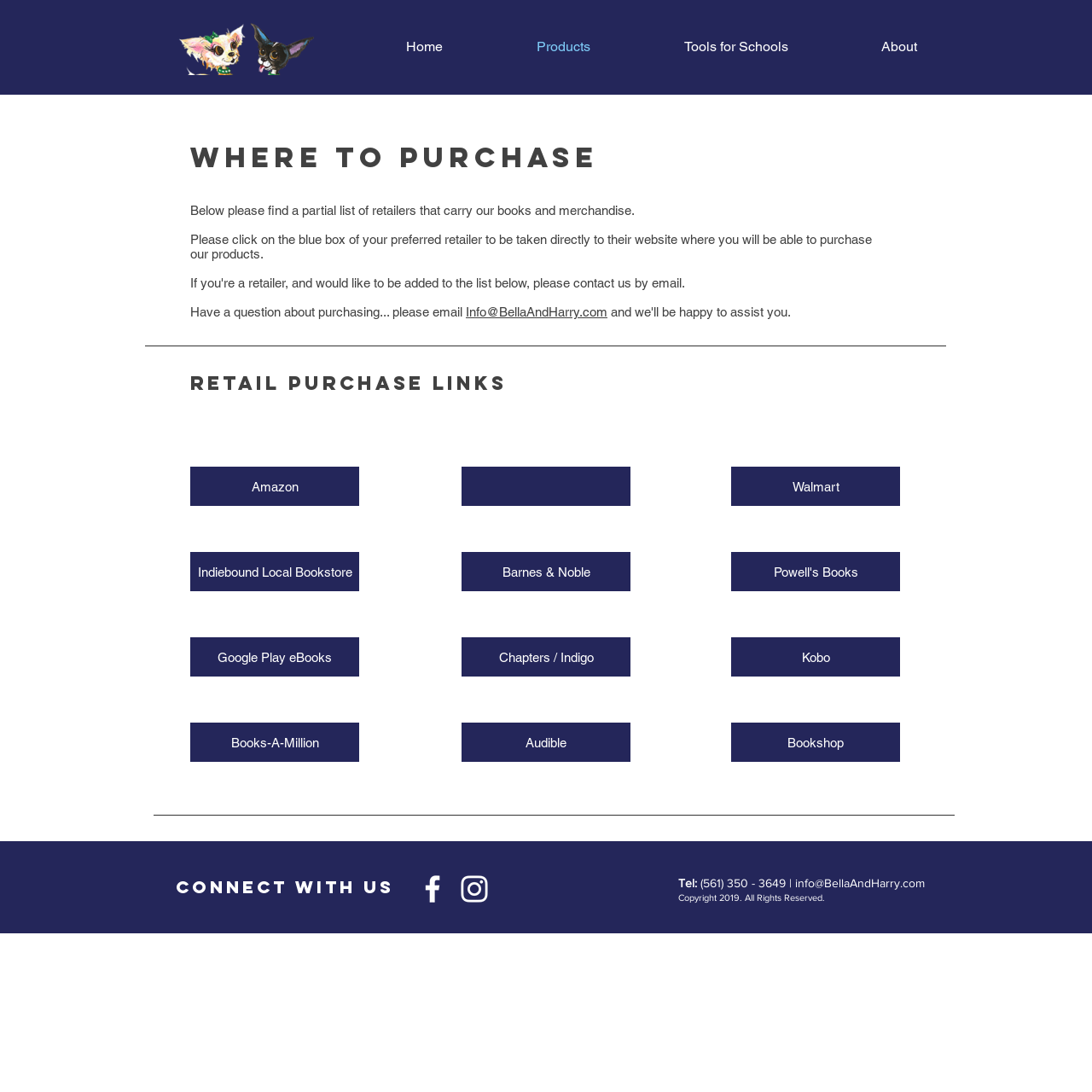What is the purpose of this webpage?
Please craft a detailed and exhaustive response to the question.

Based on the webpage's content, it appears to be an e-commerce website where users can purchase products, specifically books and merchandise related to Bella and Harry. The presence of links to various retailers and a section titled 'Where to purchase' suggests that the webpage is intended for customers to buy products.